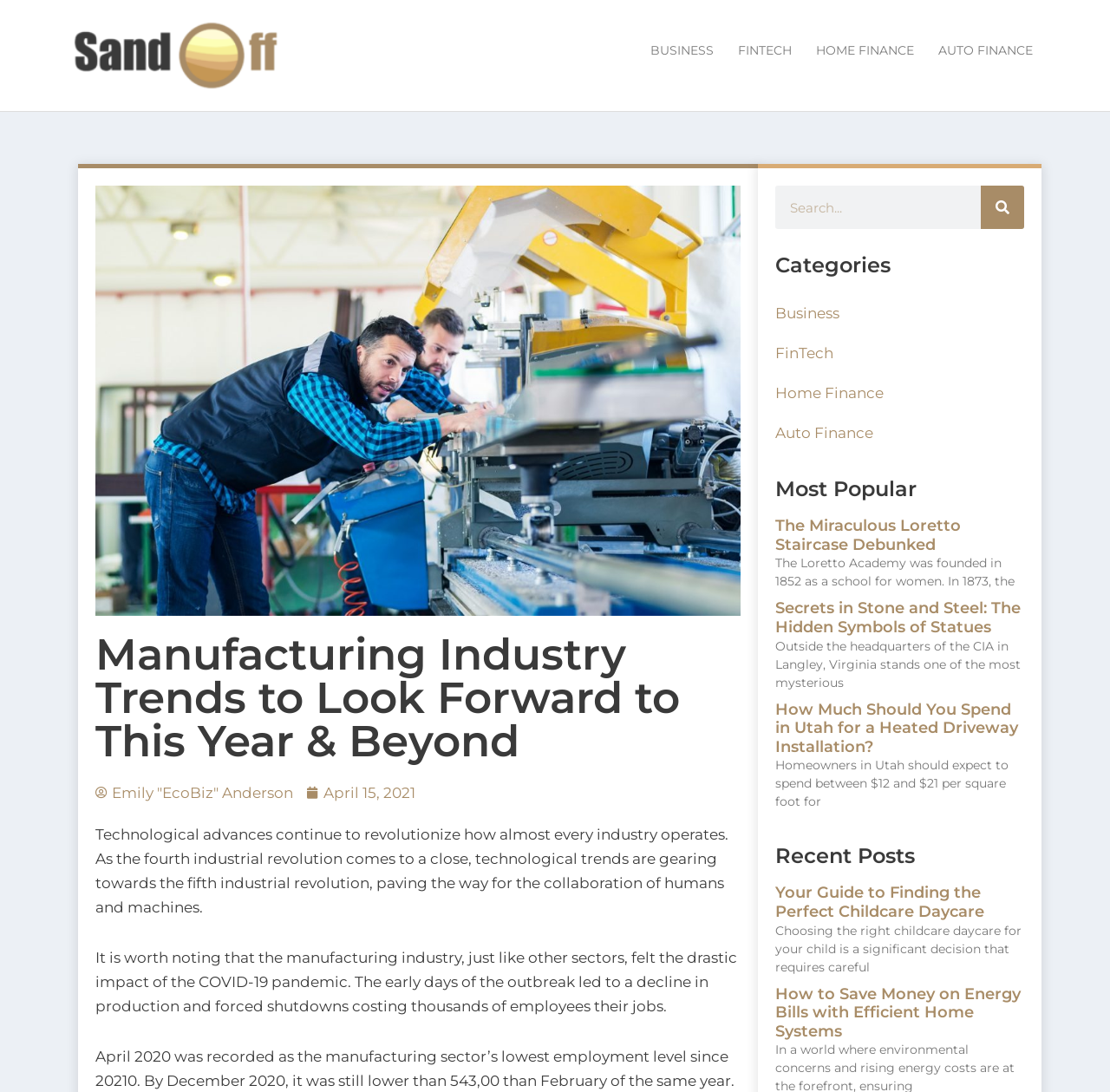Generate a thorough explanation of the webpage's elements.

The webpage is about the latest trends in the manufacturing industry, with a focus on technological advancements and their impact on the sector. At the top left corner, there is a Sandoff logo, which is an image linked to the website's homepage. Next to it, there is a navigation menu with links to different categories, including BUSINESS, FINTECH, HOME FINANCE, and AUTO FINANCE.

Below the navigation menu, there is a large image related to the manufacturing industry, taking up most of the width of the page. Above the image, there is a heading that reads "Manufacturing Industry Trends to Look Forward to This Year & Beyond". 

To the right of the image, there is a section with the author's name, Emily "EcoBiz" Anderson, and the date of publication, April 15, 2021. Below this section, there are three paragraphs of text that discuss the impact of technological advancements and the COVID-19 pandemic on the manufacturing industry.

On the right side of the page, there is a search bar with a search button, followed by a section with categories, including BUSINESS, FINTECH, HOME FINANCE, and AUTO FINANCE. Below the categories, there is a section titled "Most Popular" with three articles, each with a heading and a brief summary. The articles are about various topics, including the Loretto Staircase, statues, and heated driveway installation.

Further down the page, there is a section titled "Recent Posts" with another article about finding the perfect childcare daycare, and a second article about saving money on energy bills with efficient home systems.